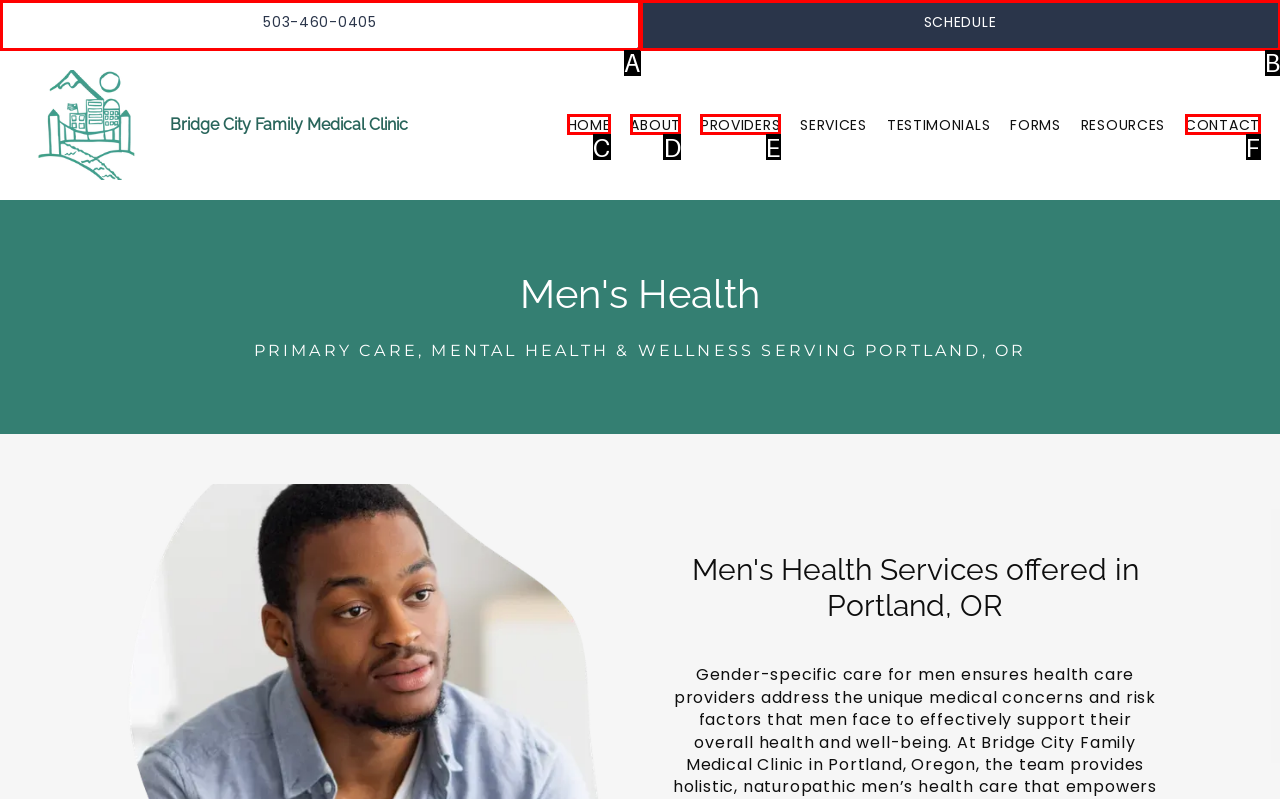Select the appropriate option that fits: Schedule
Reply with the letter of the correct choice.

B